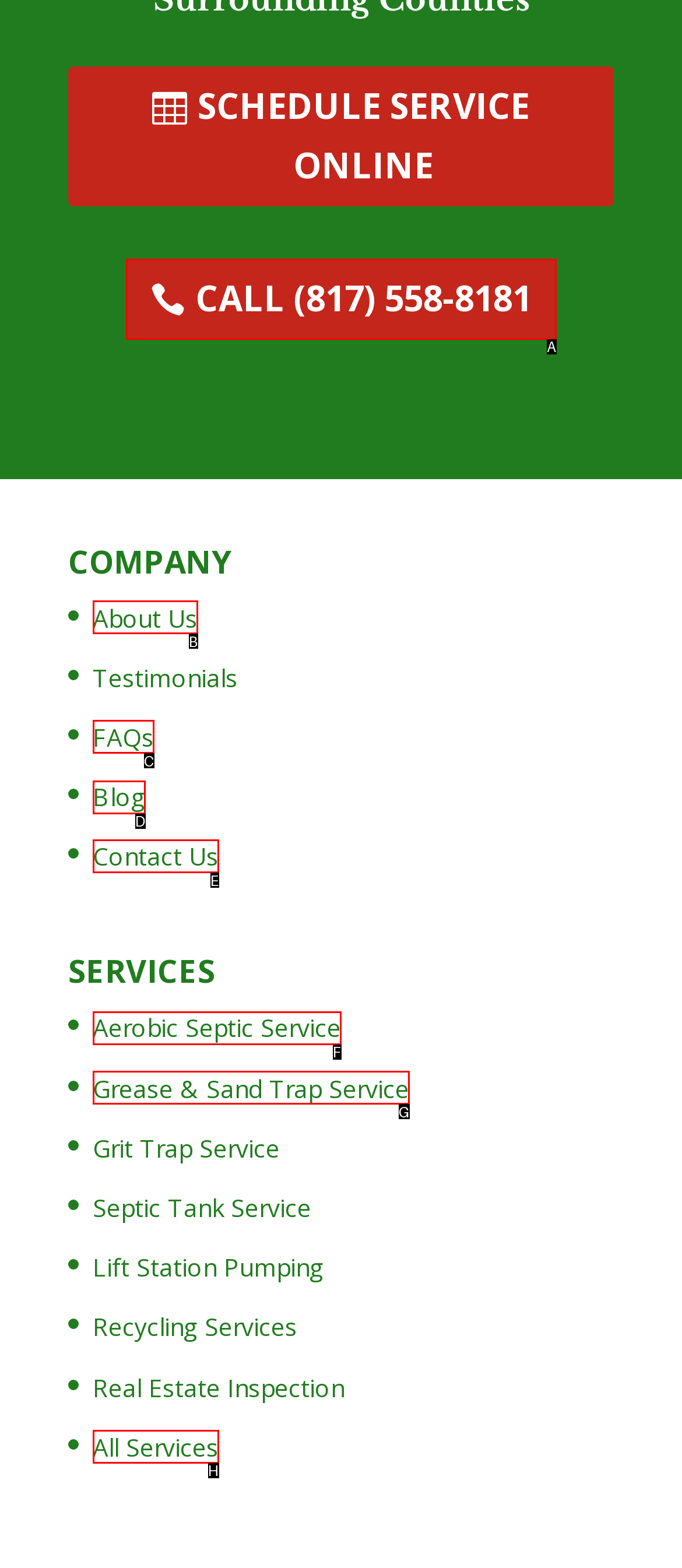Which option should you click on to fulfill this task: Read the blog? Answer with the letter of the correct choice.

D